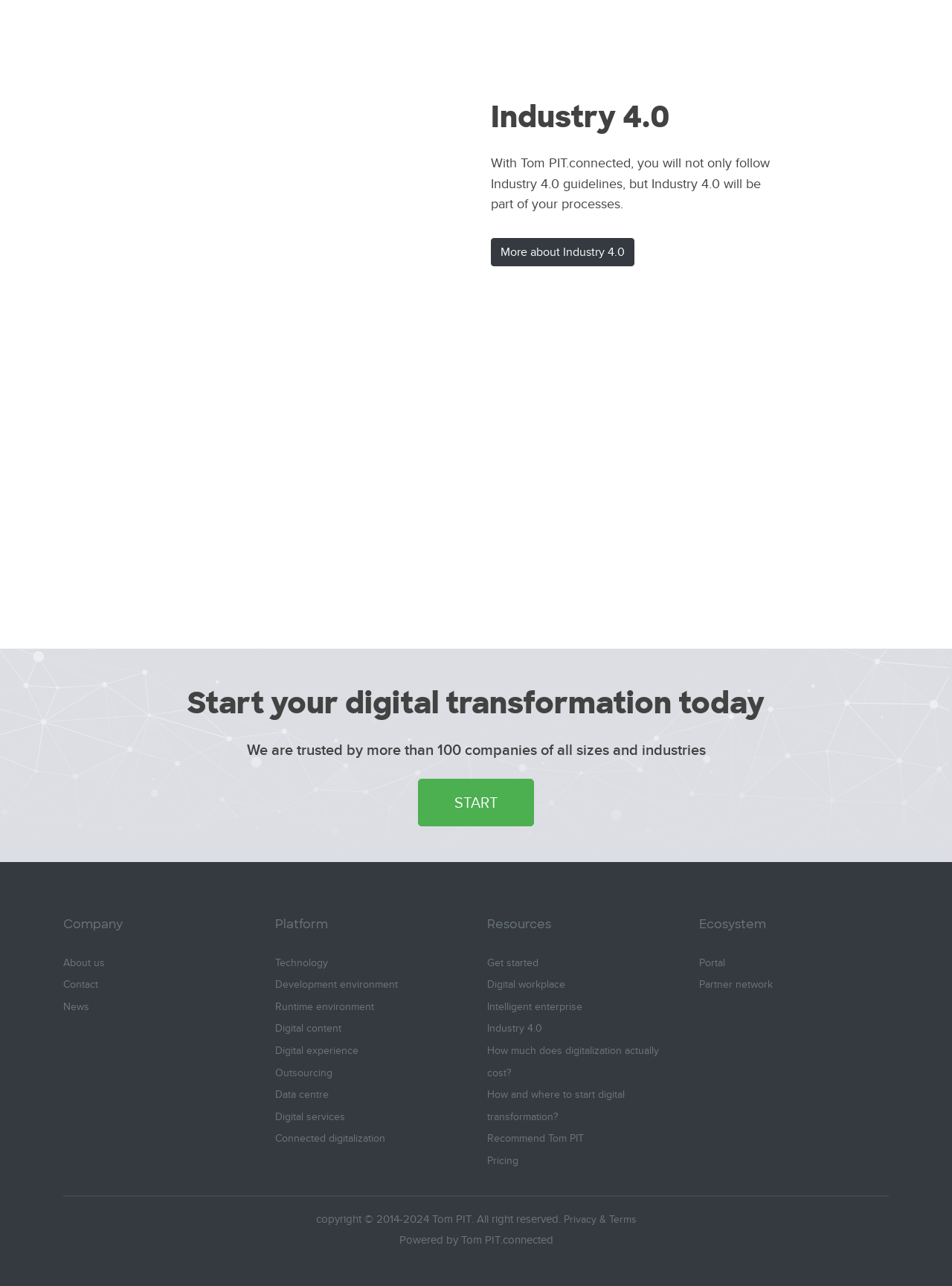Determine the bounding box coordinates of the section to be clicked to follow the instruction: "Get started with digitalization". The coordinates should be given as four float numbers between 0 and 1, formatted as [left, top, right, bottom].

[0.512, 0.742, 0.566, 0.754]